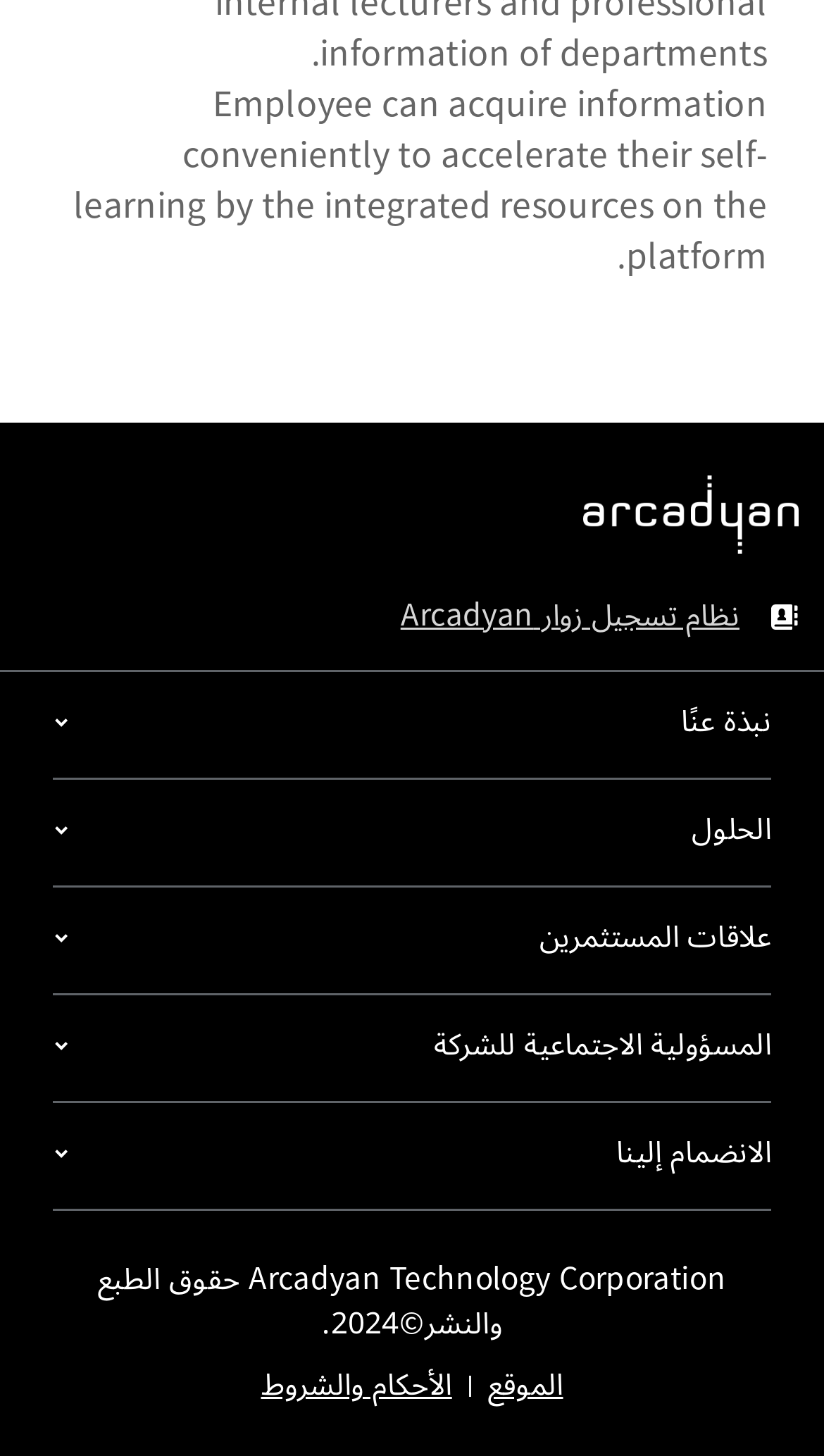Find the bounding box coordinates for the HTML element described as: "Business Products & Services". The coordinates should consist of four float values between 0 and 1, i.e., [left, top, right, bottom].

None